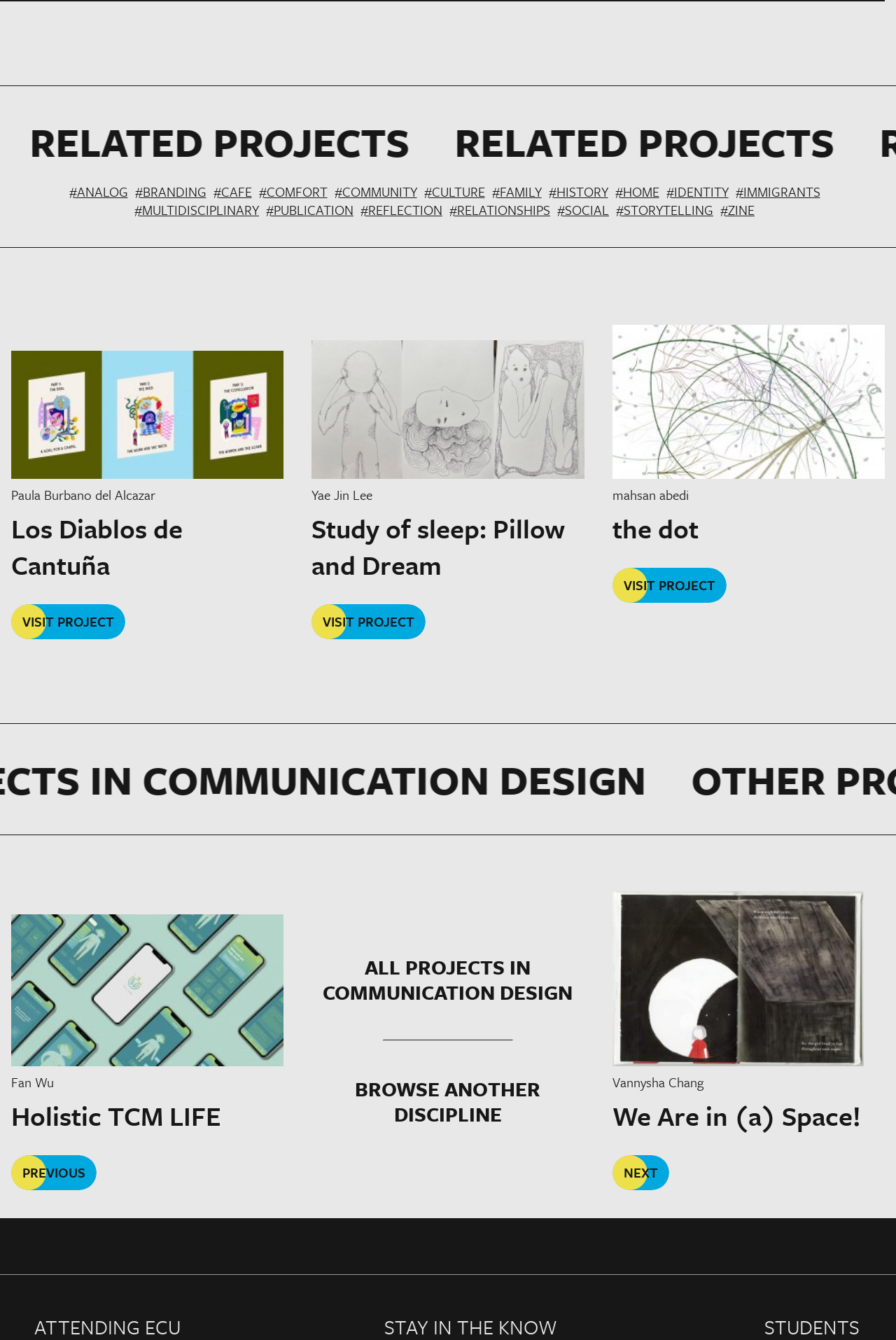Determine the bounding box coordinates for the area that should be clicked to carry out the following instruction: "Click the 'Get A Quote' button".

None